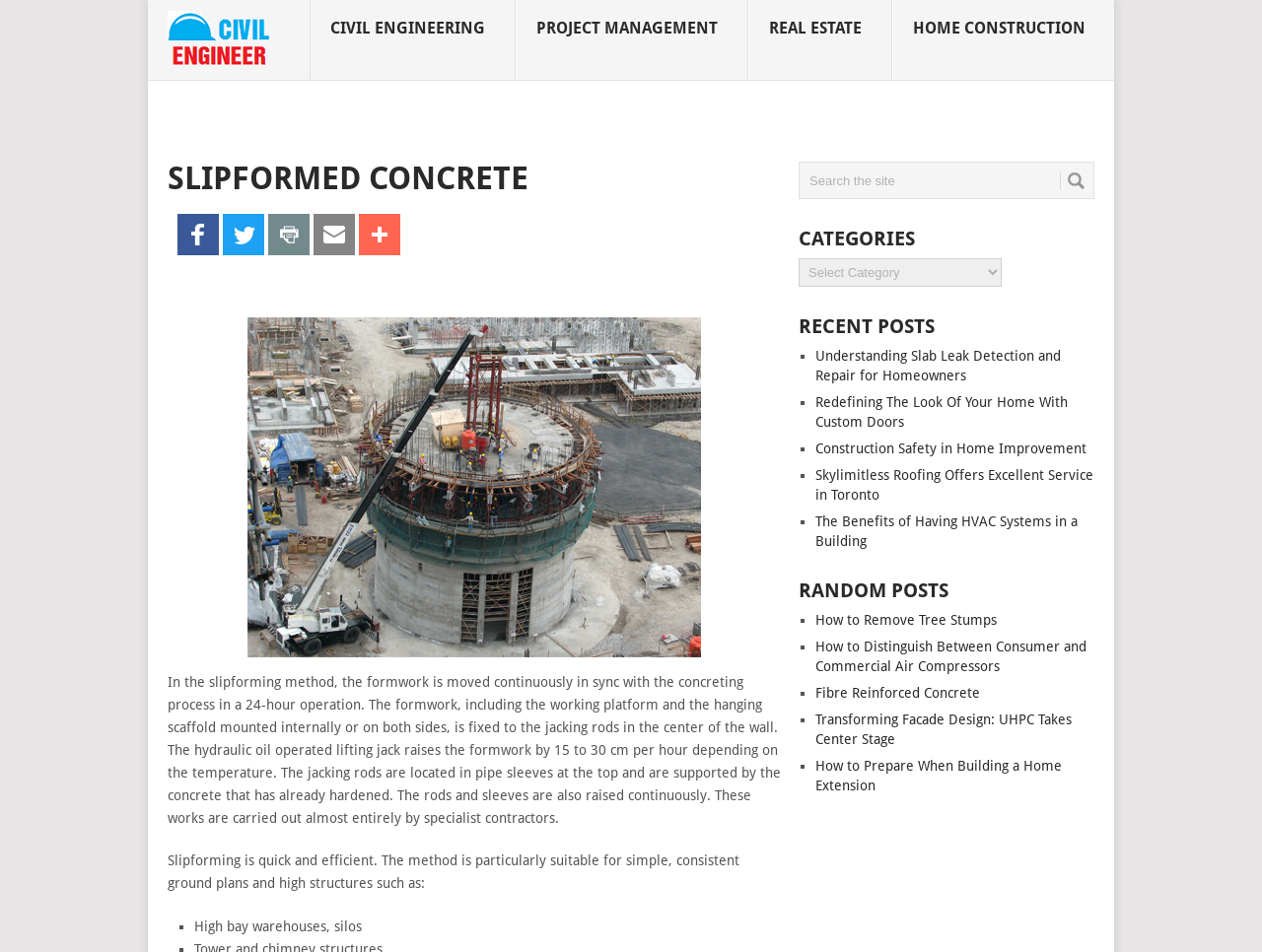What is the name of the blog?
Refer to the image and provide a thorough answer to the question.

The name of the blog can be found in the top-left corner of the webpage, where it says 'Civil Engineer Blog' in a heading element.